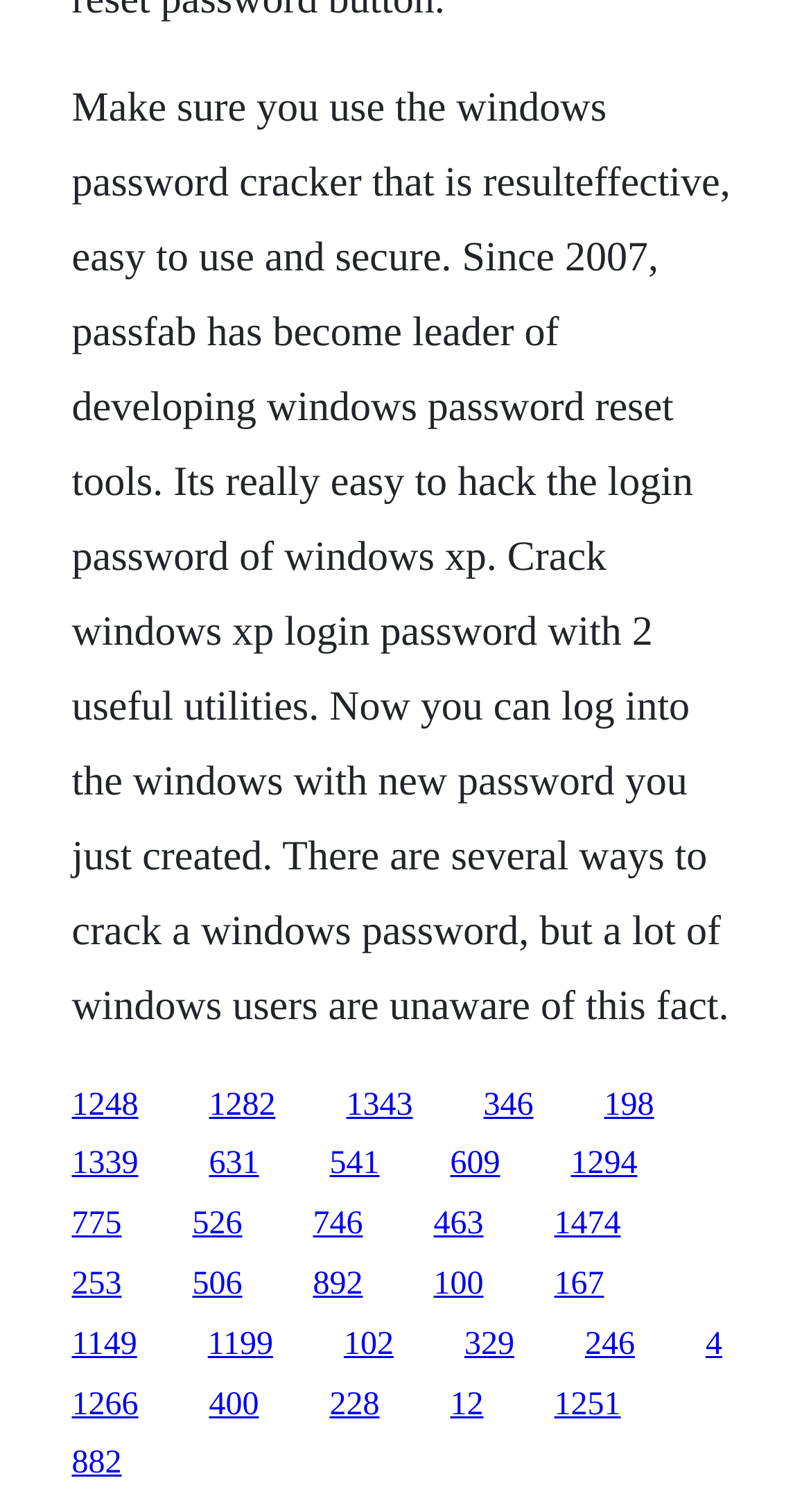Please find the bounding box coordinates for the clickable element needed to perform this instruction: "Read more about Windows password reset tools".

[0.427, 0.719, 0.509, 0.742]